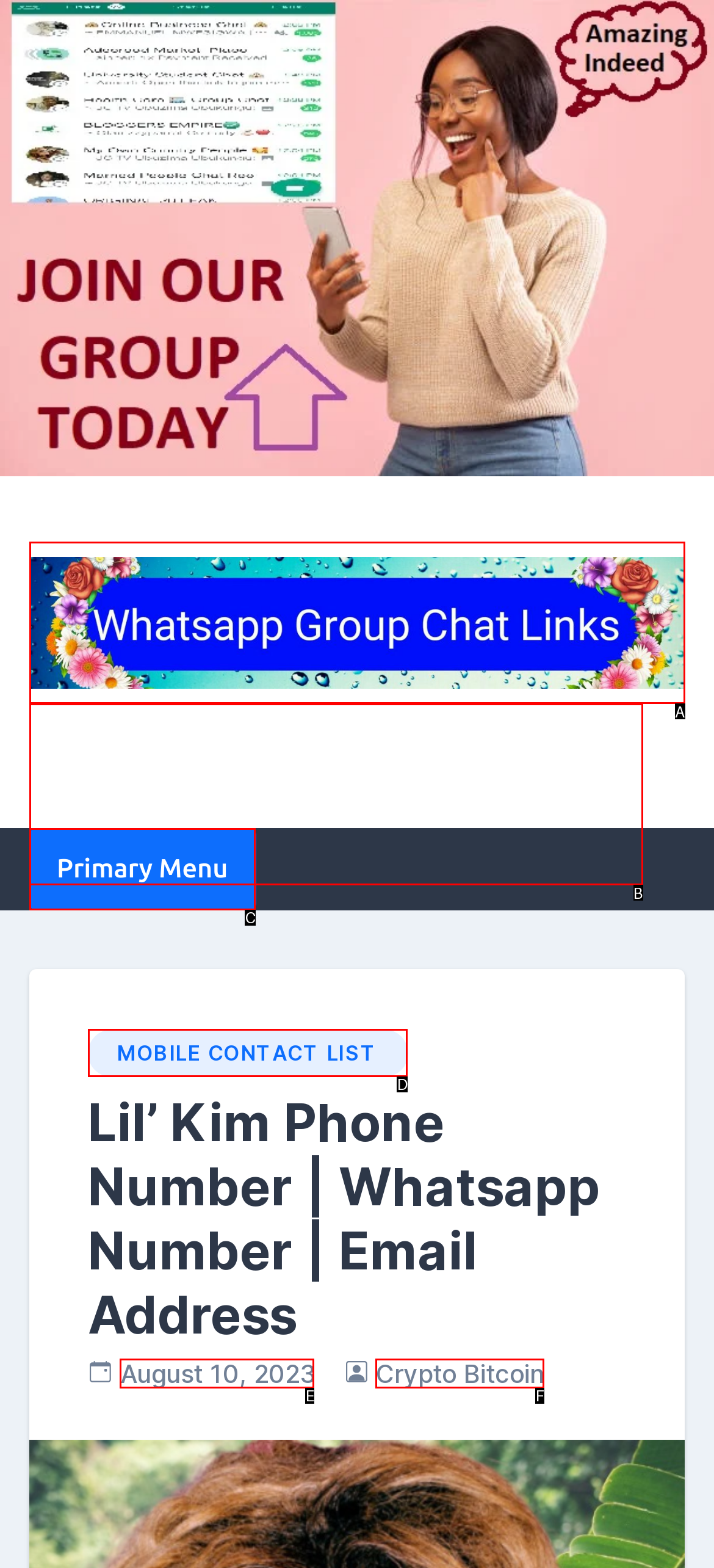Select the letter that corresponds to the description: Crypto Bitcoin. Provide your answer using the option's letter.

F